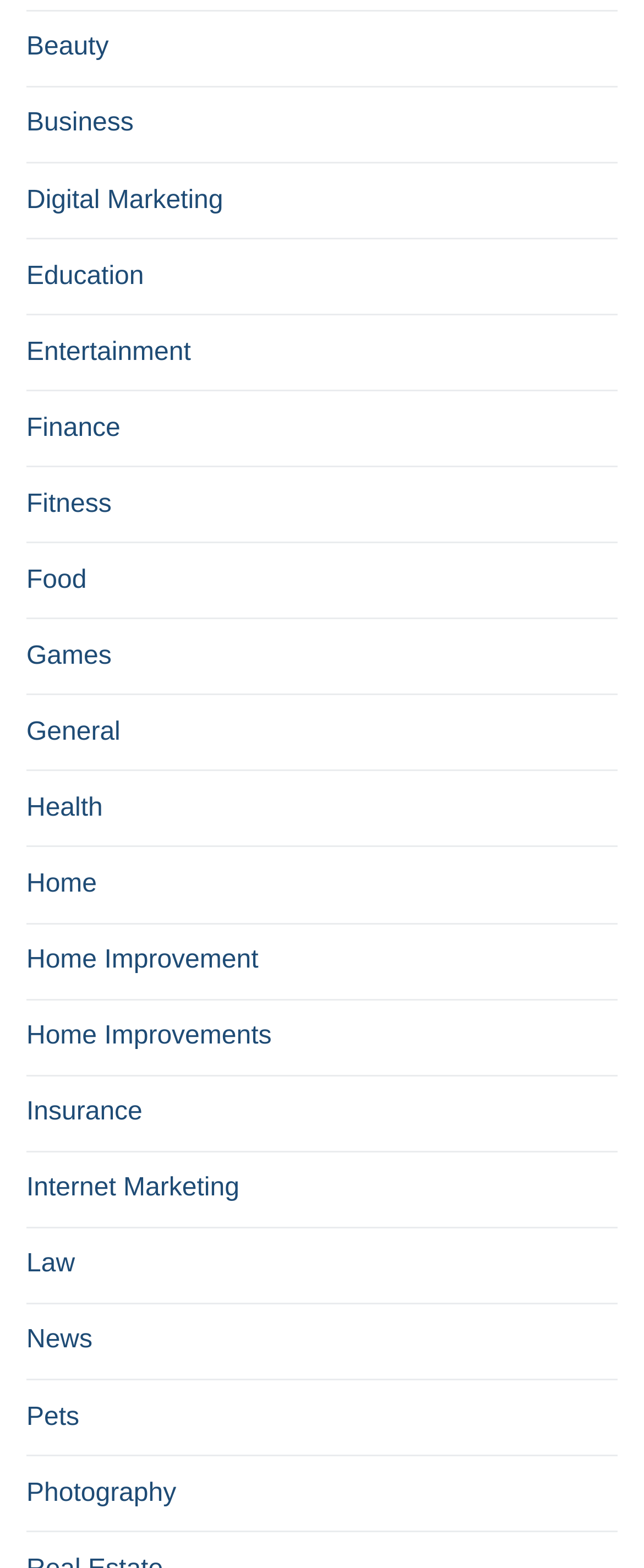How many categories are listed?
Using the image provided, answer with just one word or phrase.

20